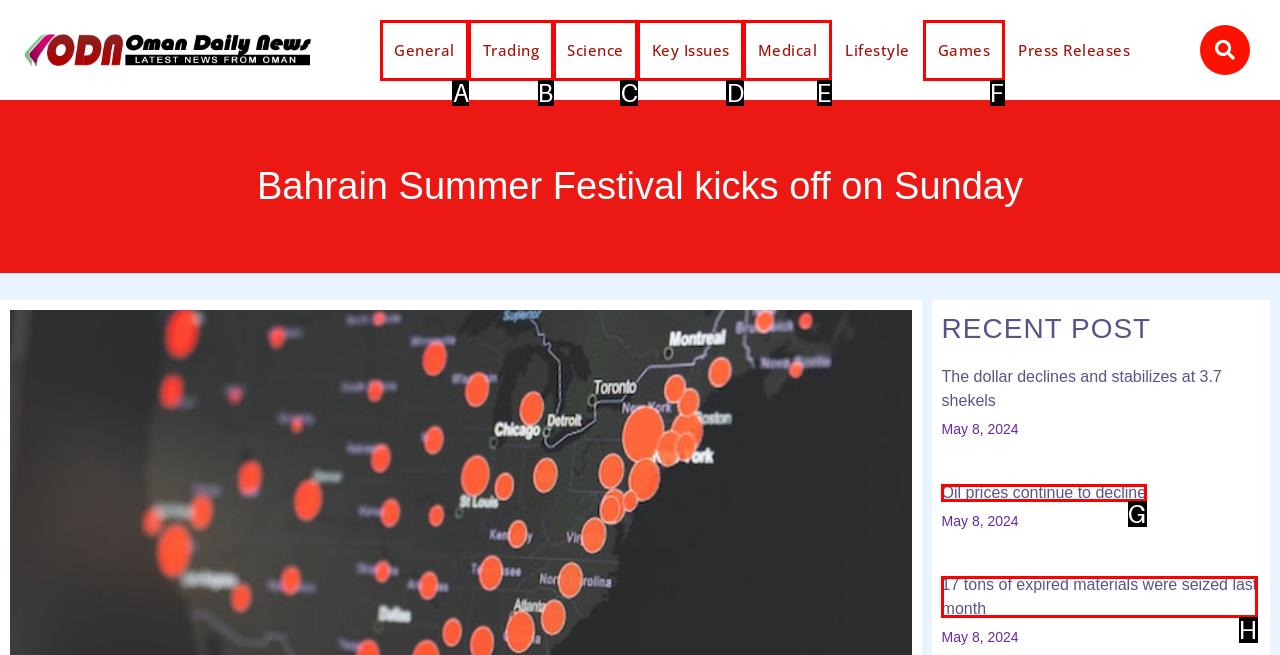Looking at the description: Oil prices continue to decline, identify which option is the best match and respond directly with the letter of that option.

G